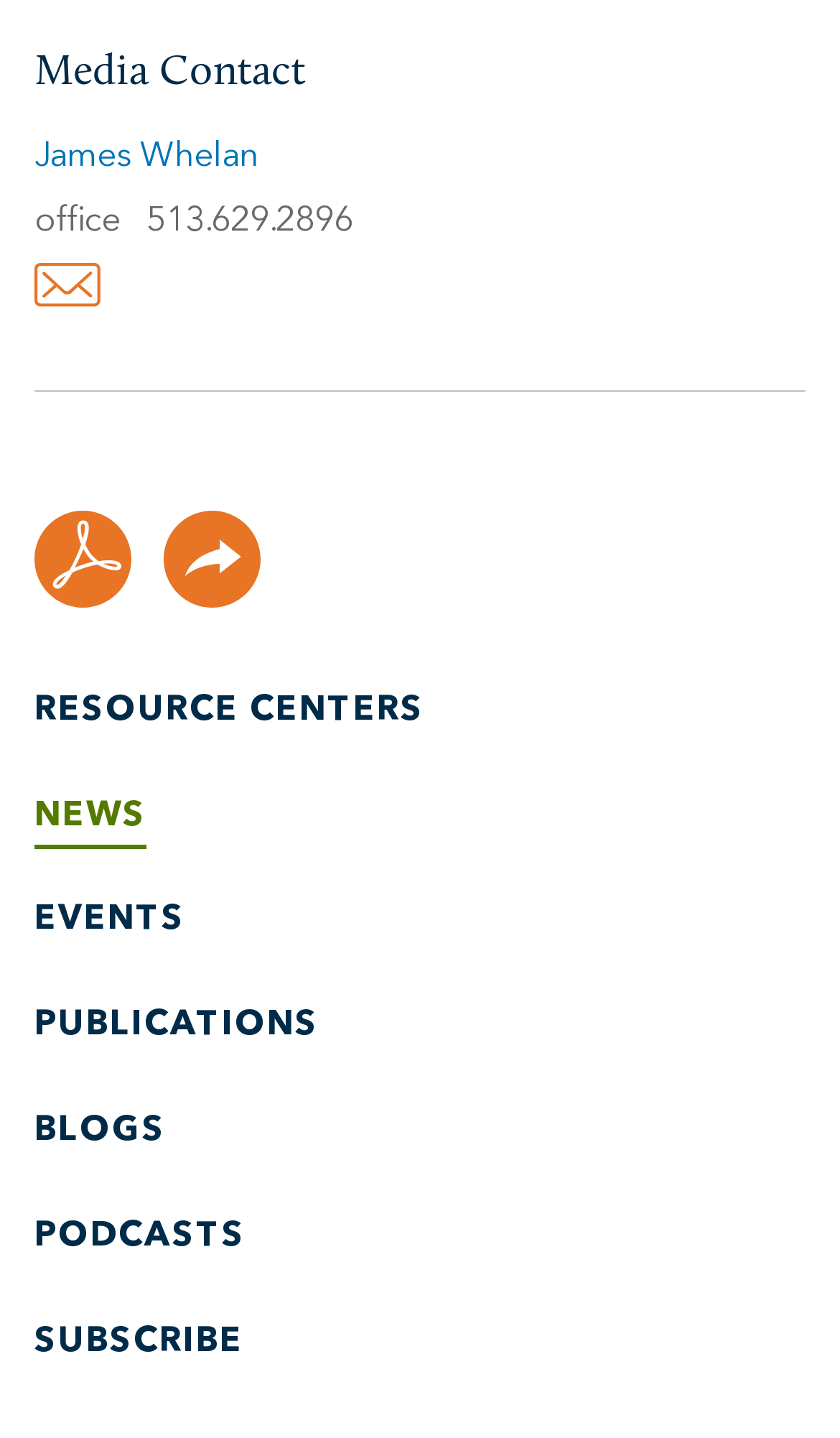Please provide a brief answer to the question using only one word or phrase: 
What is the last item in the navigation section?

SUBSCRIBE